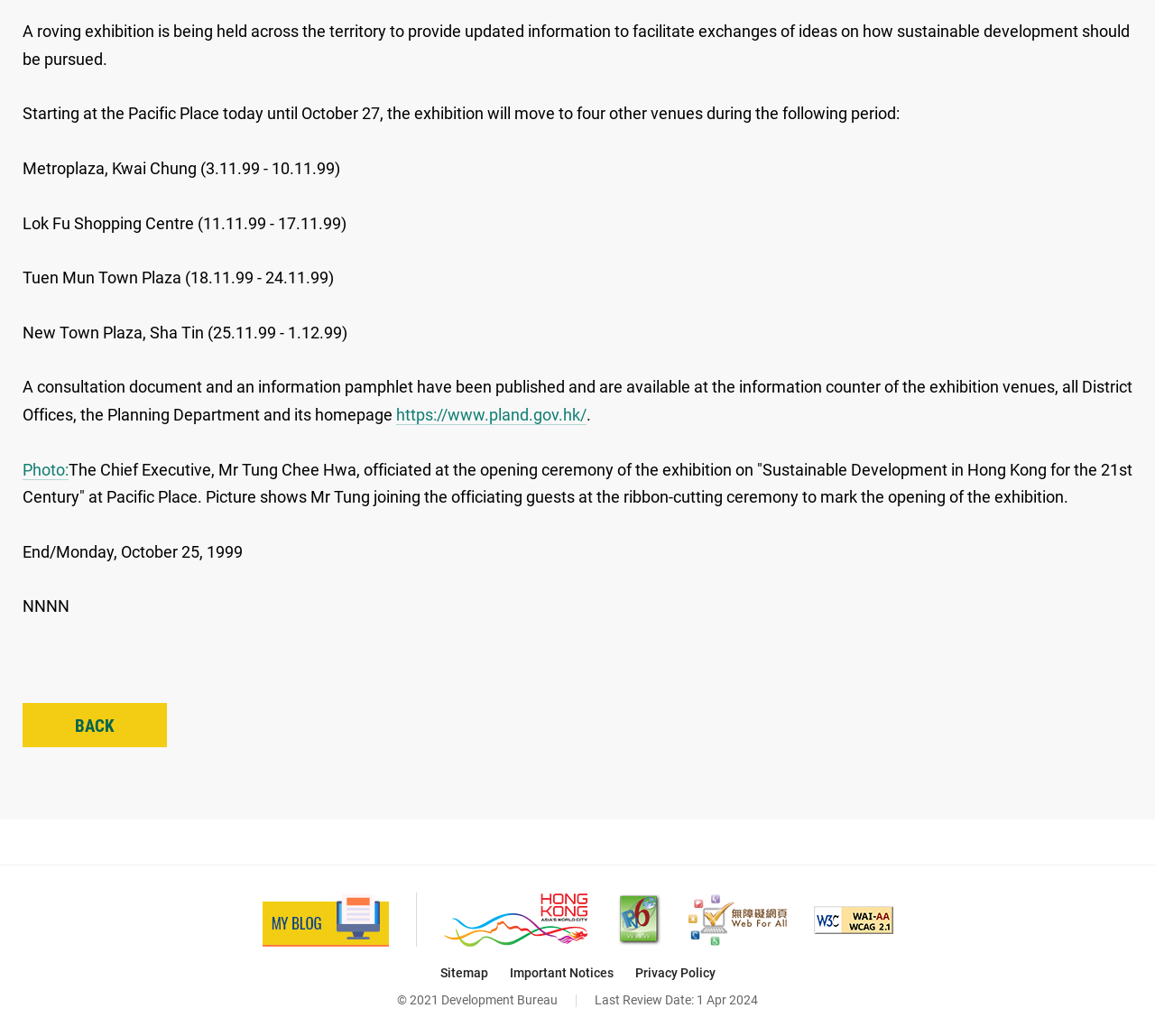Please specify the bounding box coordinates of the region to click in order to perform the following instruction: "Visit the Planning Department website".

[0.343, 0.391, 0.508, 0.41]